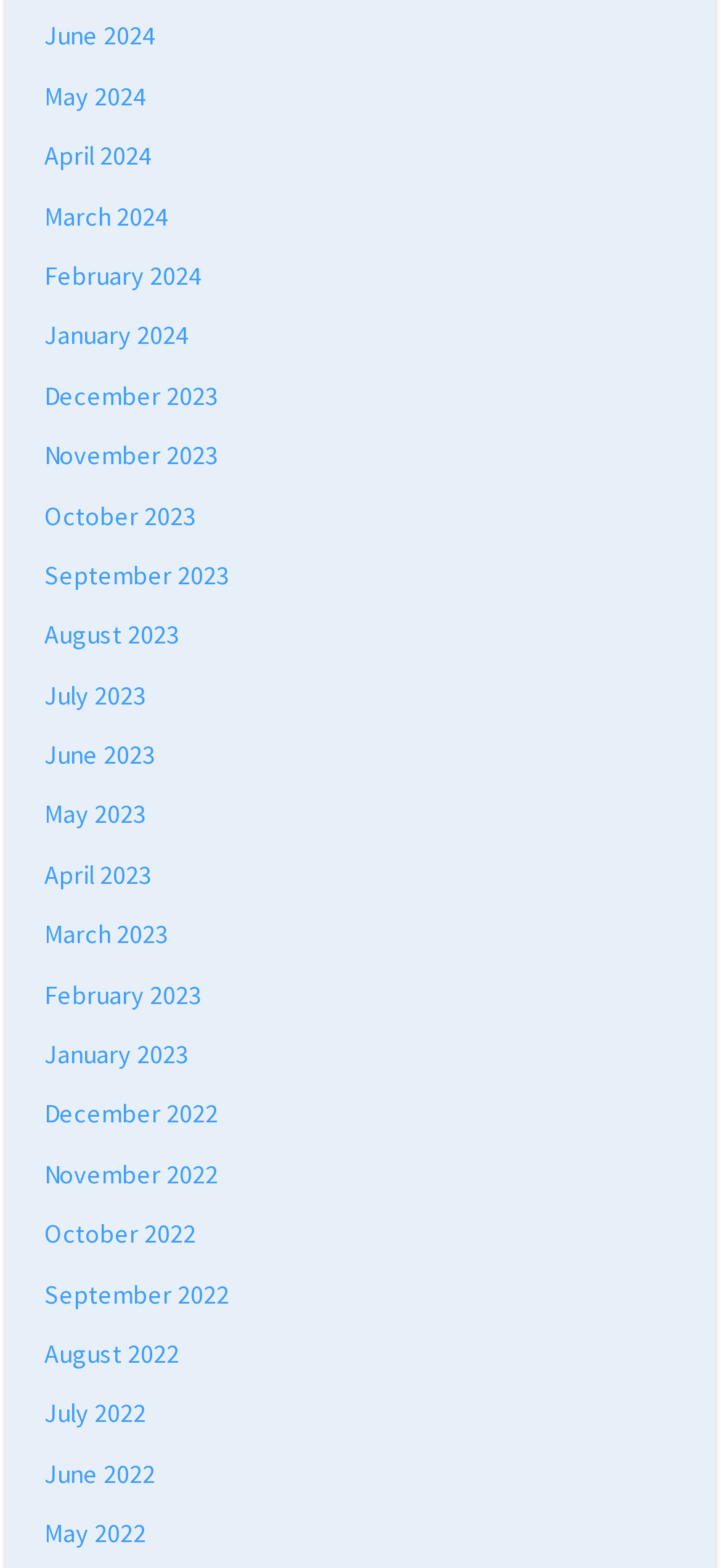Show the bounding box coordinates for the HTML element described as: "June 2022".

[0.062, 0.929, 0.215, 0.95]